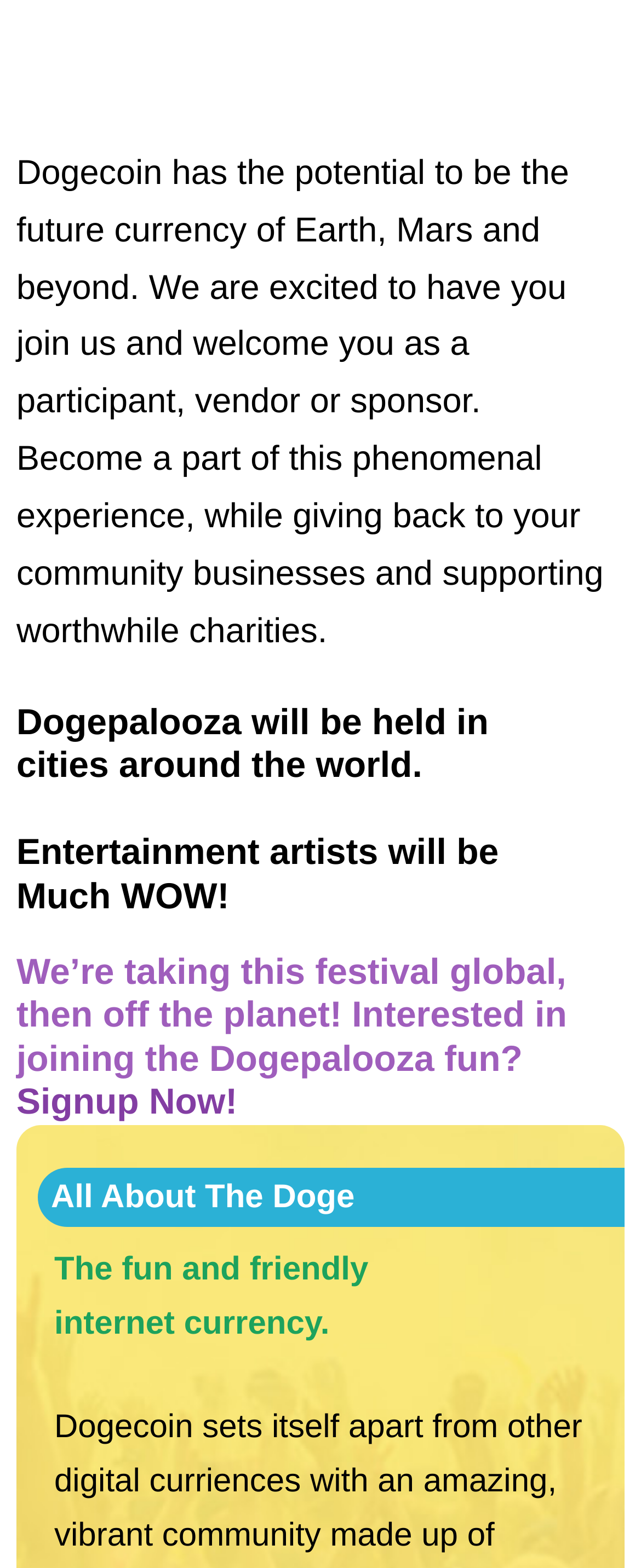What is Dogepalooza?
Based on the visual content, answer with a single word or a brief phrase.

Festival